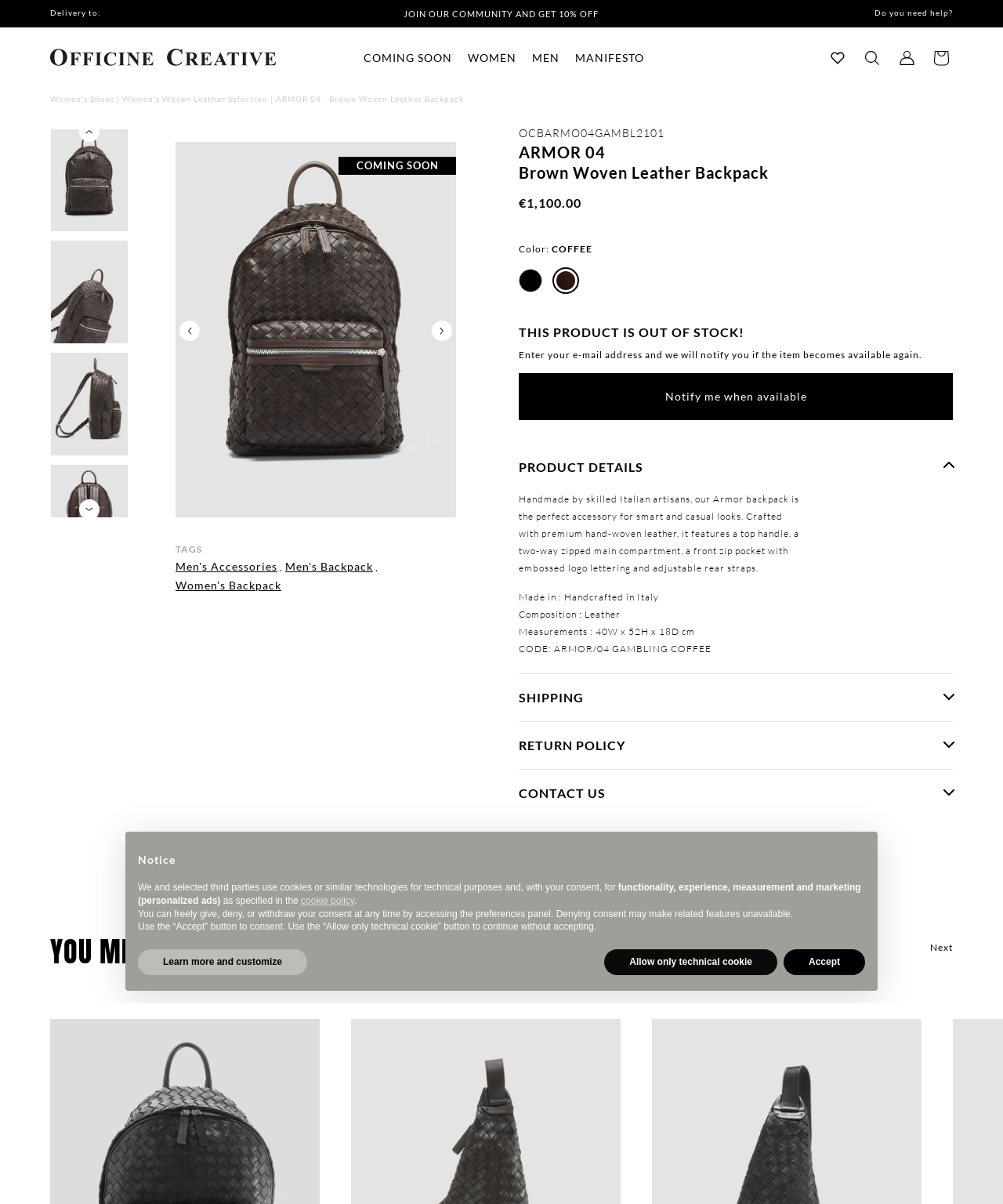Answer briefly with one word or phrase:
What is the name of the backpack?

ARMOR 04